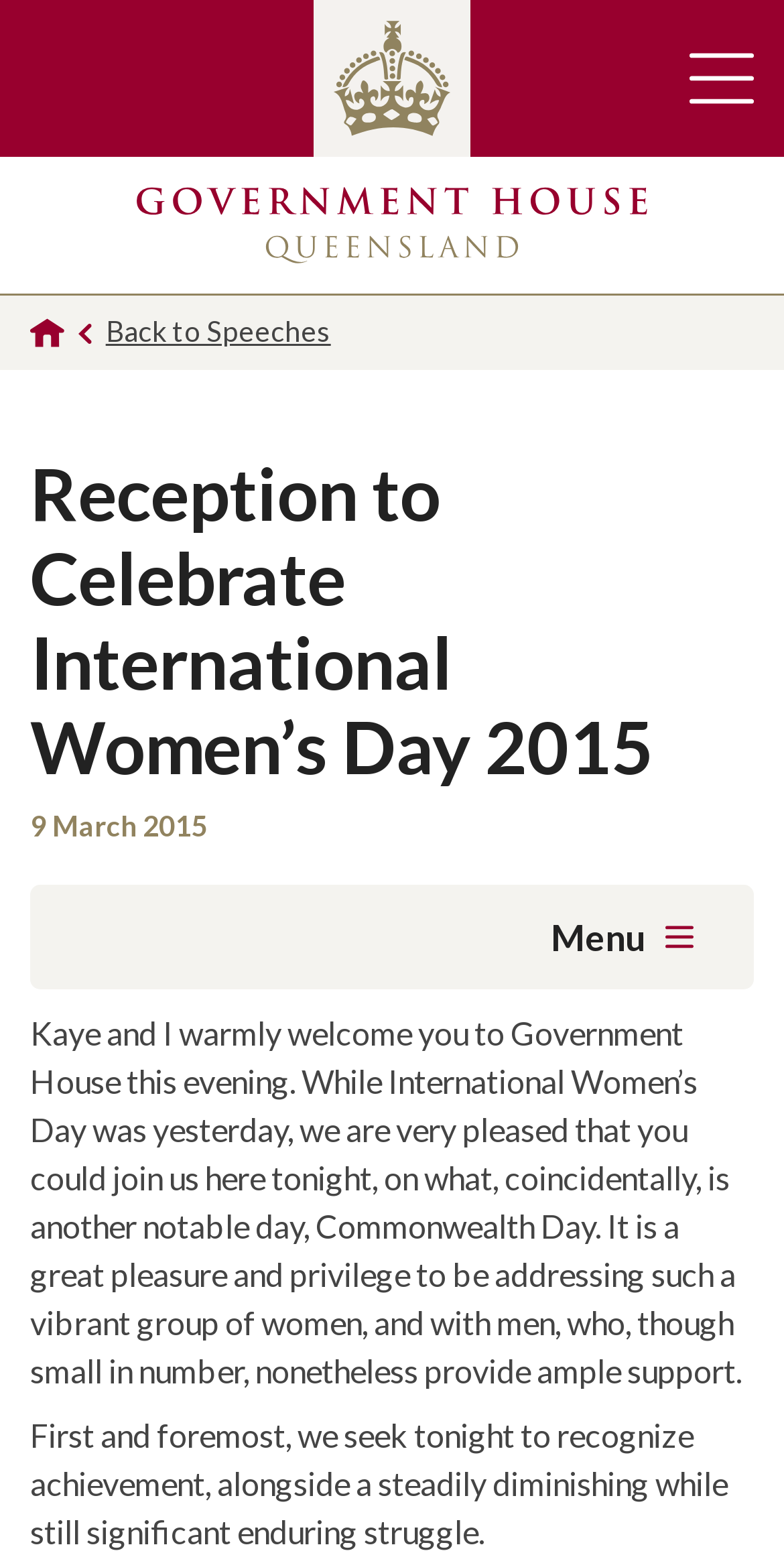Determine the bounding box coordinates of the UI element described below. Use the format (top-left x, top-left y, bottom-right x, bottom-right y) with floating point numbers between 0 and 1: Homepage

[0.038, 0.191, 0.082, 0.239]